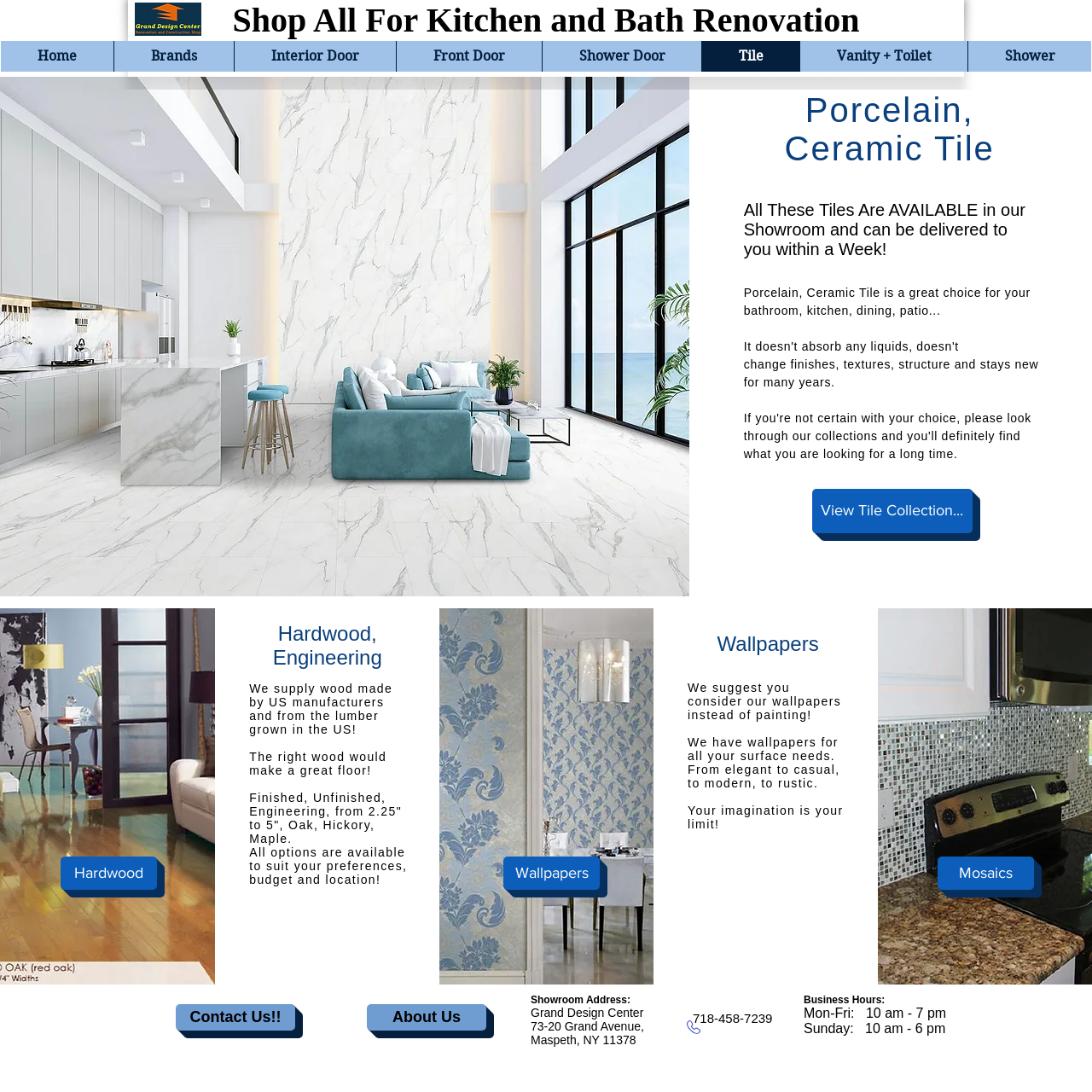Determine the bounding box coordinates of the element that should be clicked to execute the following command: "Explore Hardwood options".

[0.056, 0.784, 0.144, 0.815]